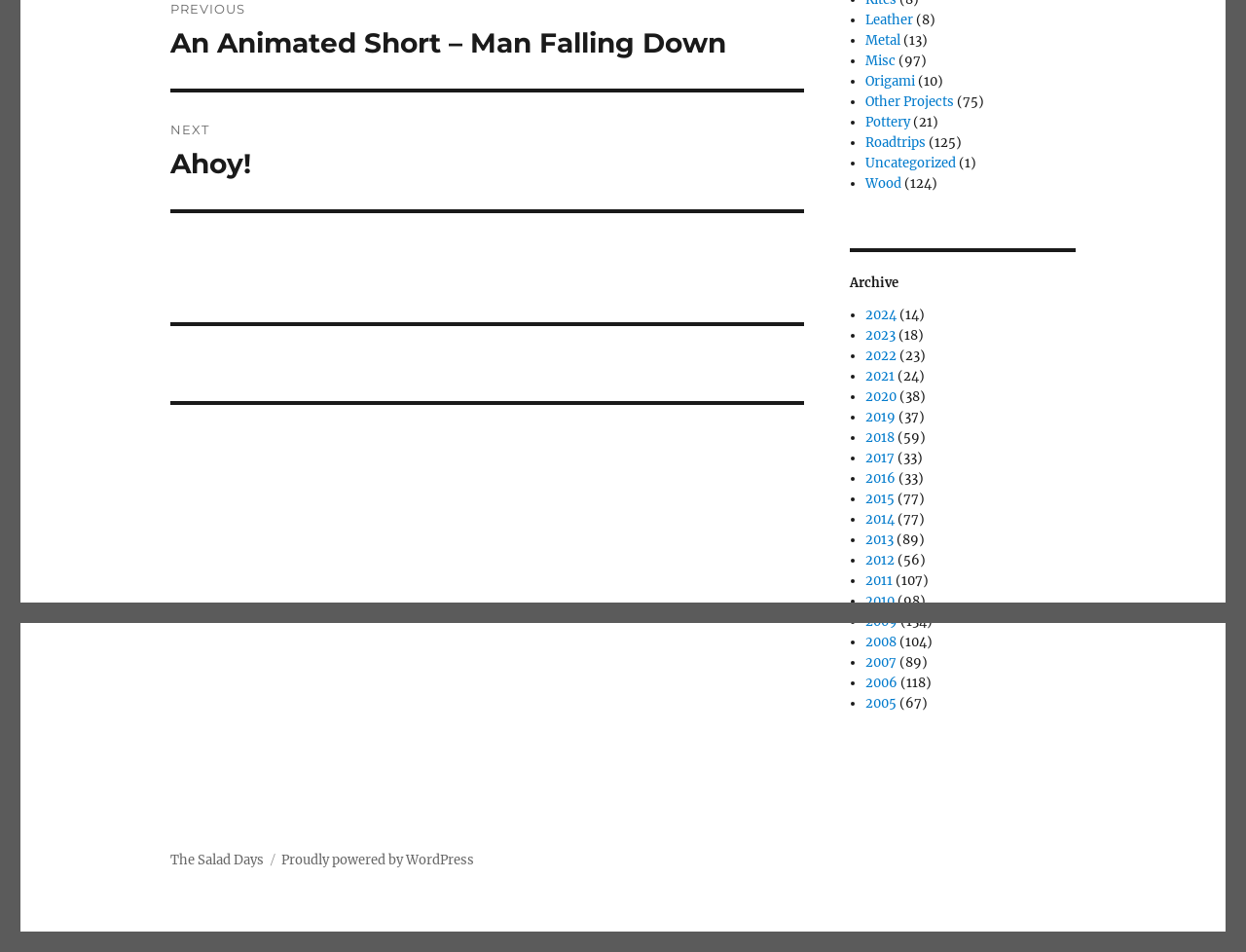Determine the bounding box coordinates (top-left x, top-left y, bottom-right x, bottom-right y) of the UI element described in the following text: Proudly powered by WordPress

[0.225, 0.895, 0.38, 0.912]